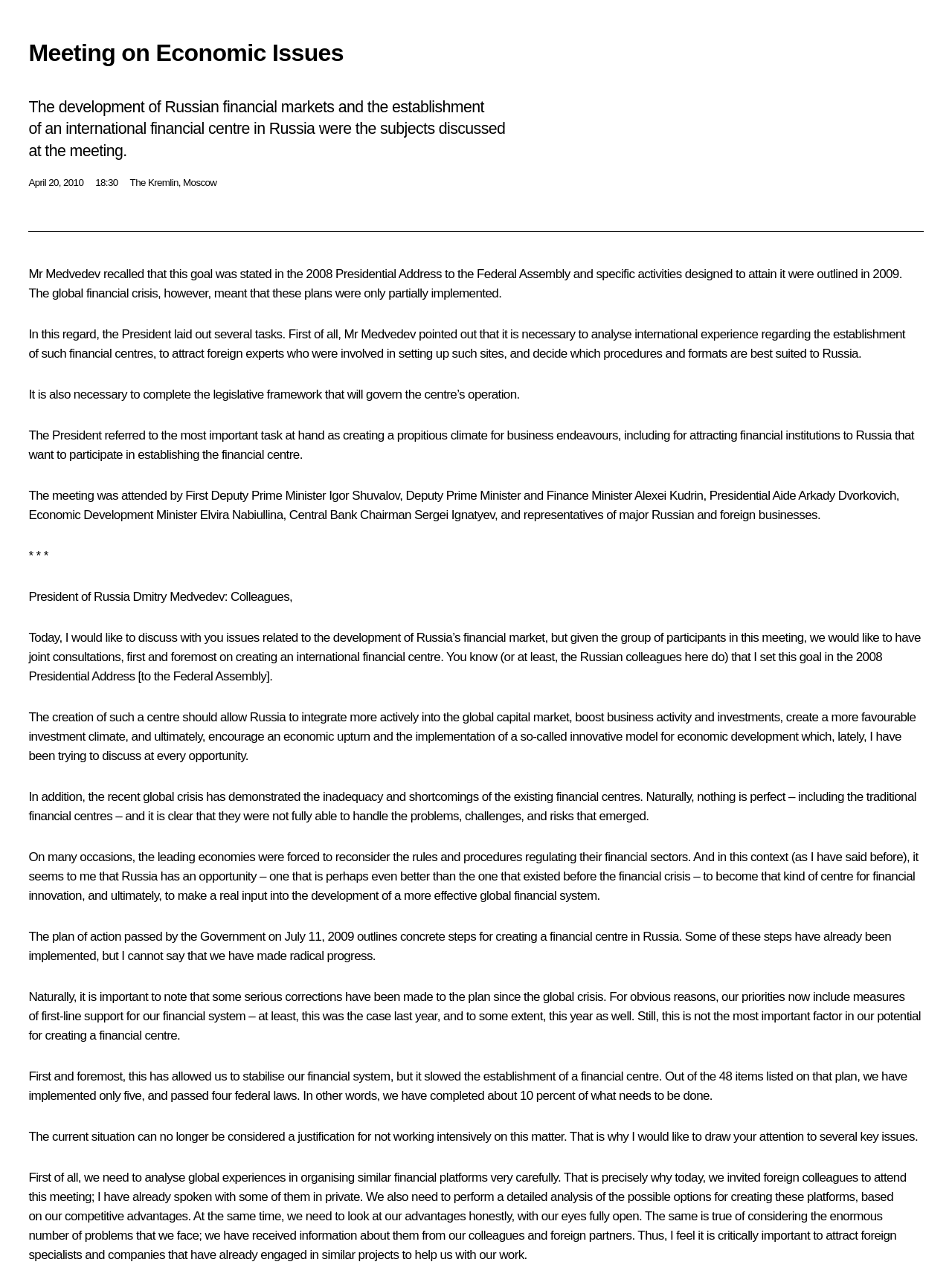Explain the webpage in detail.

The webpage appears to be a transcript of a meeting about economic issues, specifically the development of Russian financial markets and the establishment of an international financial centre in Russia. 

At the top of the page, there are two headings: "Meeting on Economic Issues" and a longer description of the meeting's subject. Below these headings, there is a time stamp "April 20, 2010, 18:30" and a location "The Kremlin, Moscow". 

The main content of the page is a speech by President of Russia Dmitry Medvedev, where he discusses the importance of creating an international financial centre in Russia. He mentions that this goal was stated in 2008 and outlines several tasks that need to be accomplished, including analyzing international experience, attracting foreign experts, and completing the legislative framework. 

The speech is divided into several paragraphs, with the President referring to the global financial crisis and the need for Russia to integrate more actively into the global capital market. He also mentions the plan of action passed by the Government in 2009 and notes that some progress has been made, but more work needs to be done. 

Throughout the speech, there are mentions of other attendees at the meeting, including First Deputy Prime Minister Igor Shuvalov, Deputy Prime Minister and Finance Minister Alexei Kudrin, and representatives of major Russian and foreign businesses.